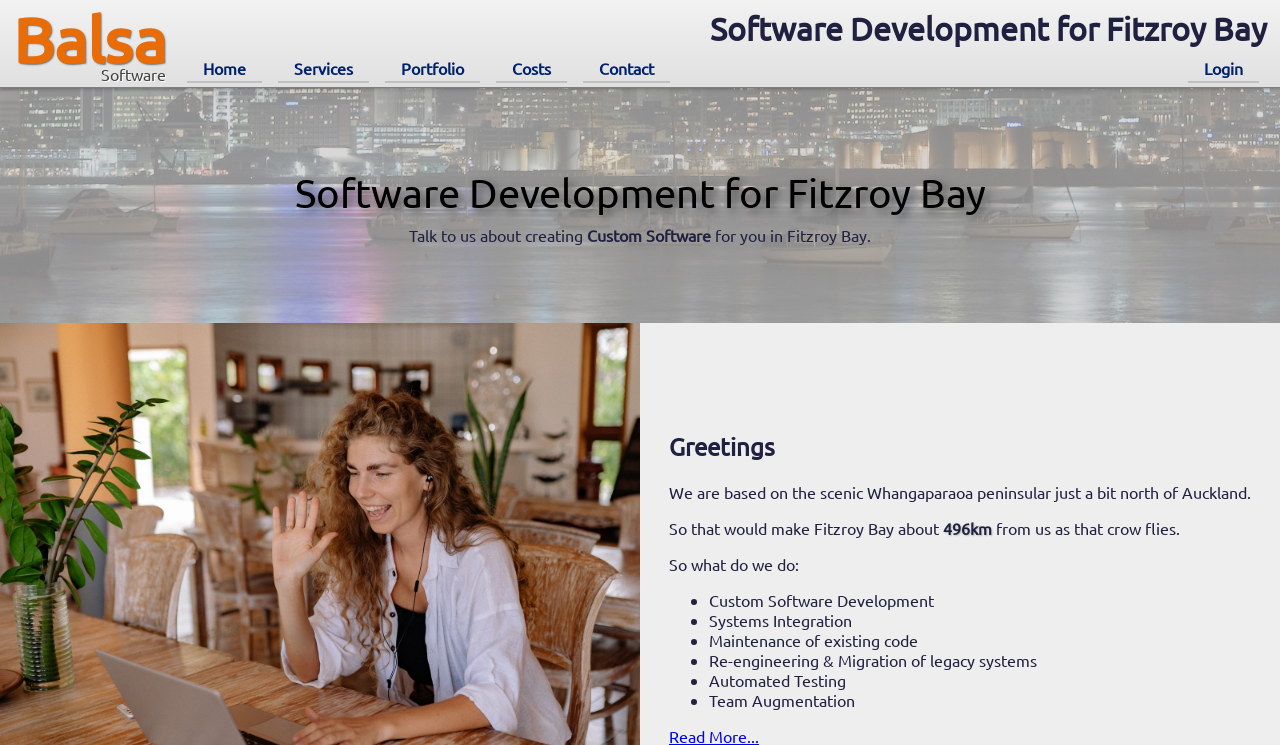Using the information from the screenshot, answer the following question thoroughly:
What is the main service offered?

The main service offered can be inferred from the static text 'Software Development for Fitzroy Bay' and 'Custom Software' which are prominently displayed on the webpage, indicating that the company provides software development services.